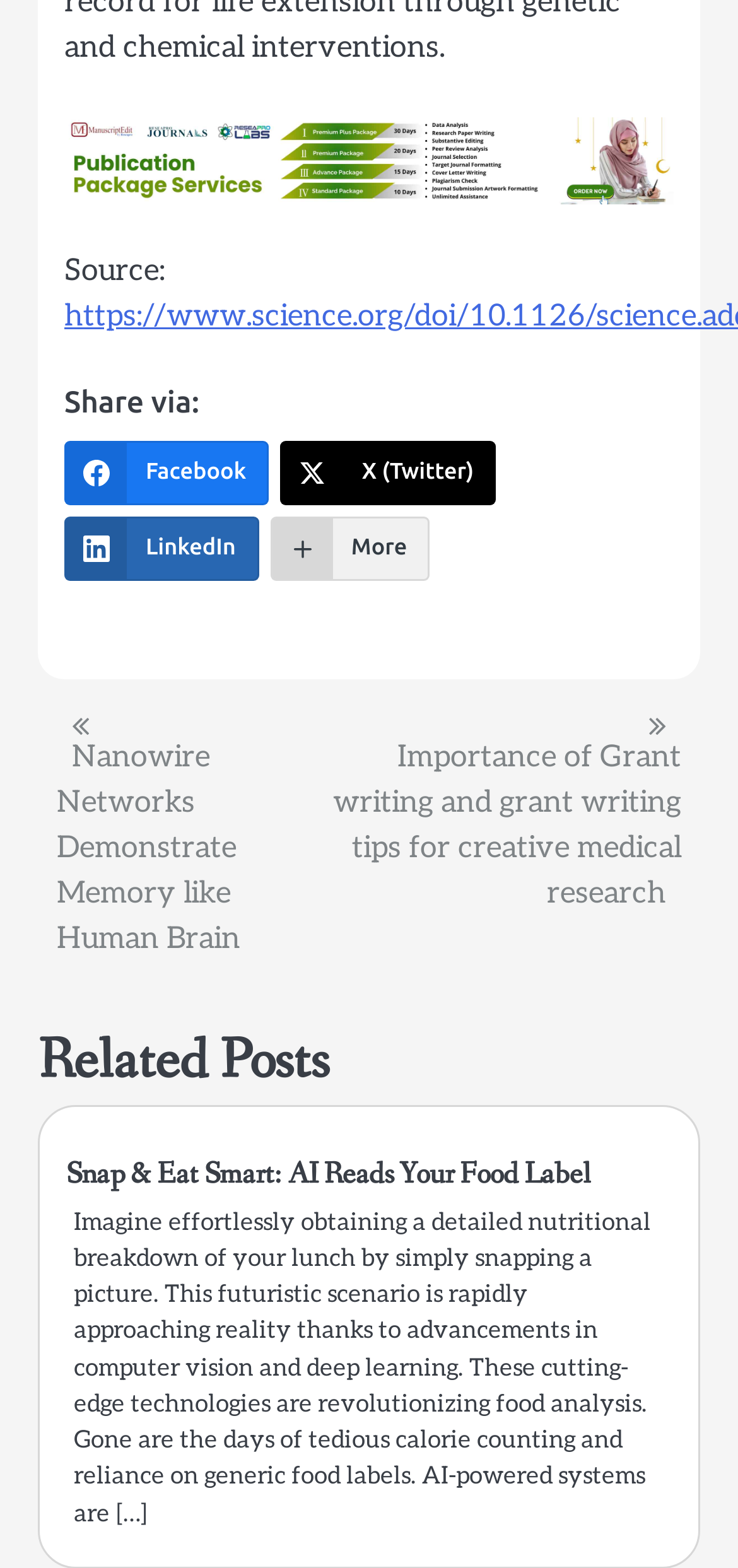Using the provided element description: "X (Twitter)", determine the bounding box coordinates of the corresponding UI element in the screenshot.

[0.38, 0.281, 0.673, 0.322]